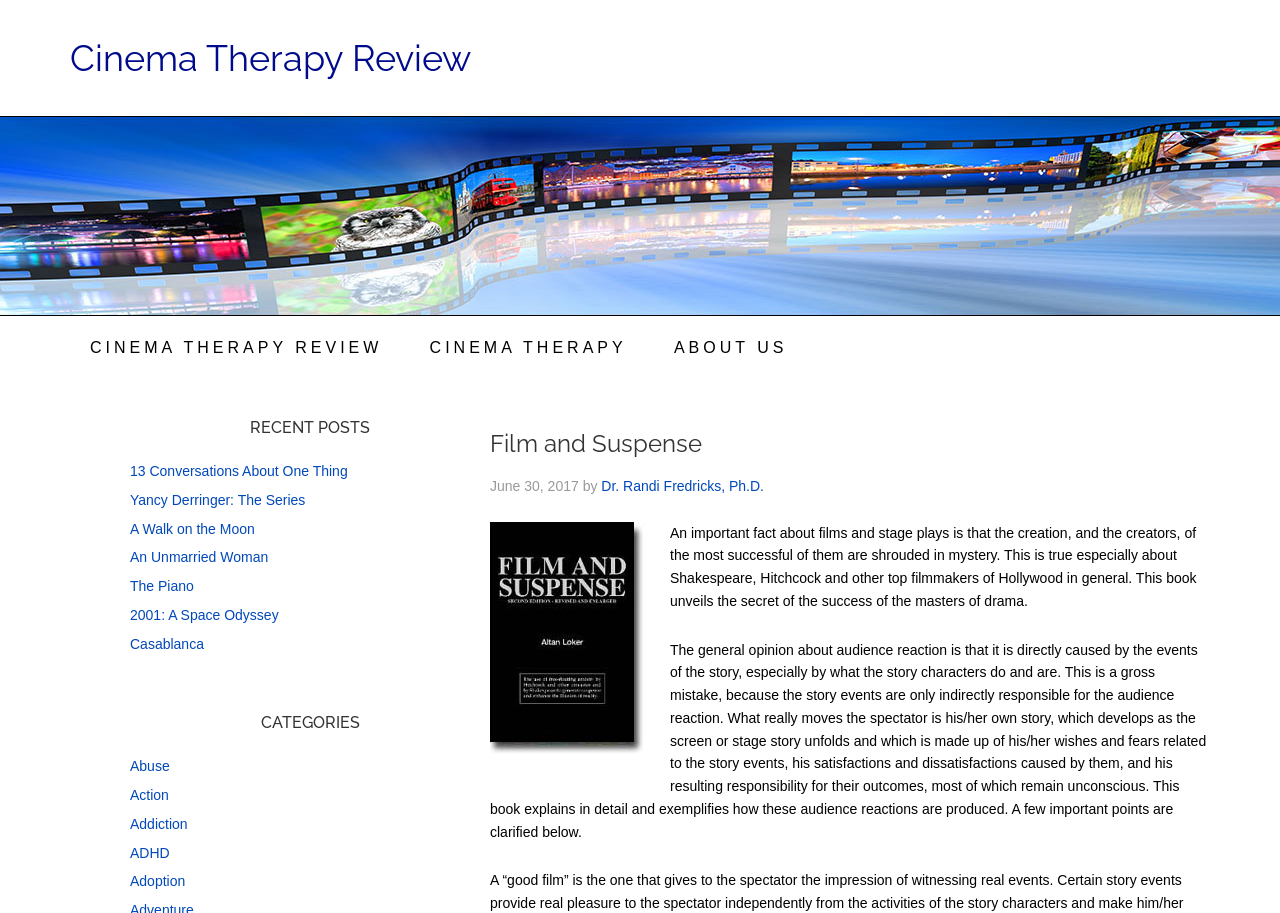Determine the bounding box coordinates of the clickable element to achieve the following action: 'Read the review of Cinema Therapy'. Provide the coordinates as four float values between 0 and 1, formatted as [left, top, right, bottom].

[0.055, 0.041, 0.368, 0.087]